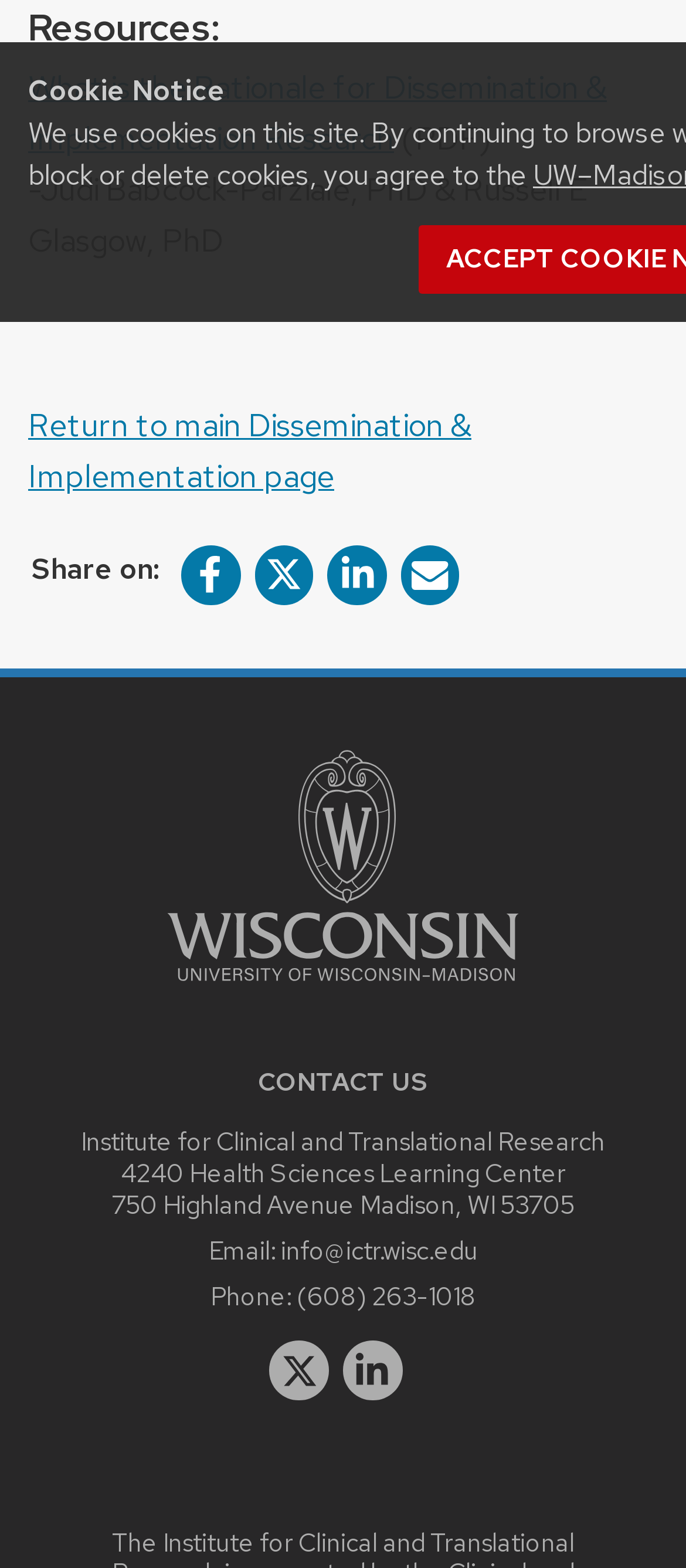Who are the authors of the resource?
Provide a detailed and well-explained answer to the question.

The authors of the resource can be determined by looking at the StaticText element '-Judi Babcock-Parziale, PhD & Russell E Glasgow, PhD' which mentions the names of the authors.